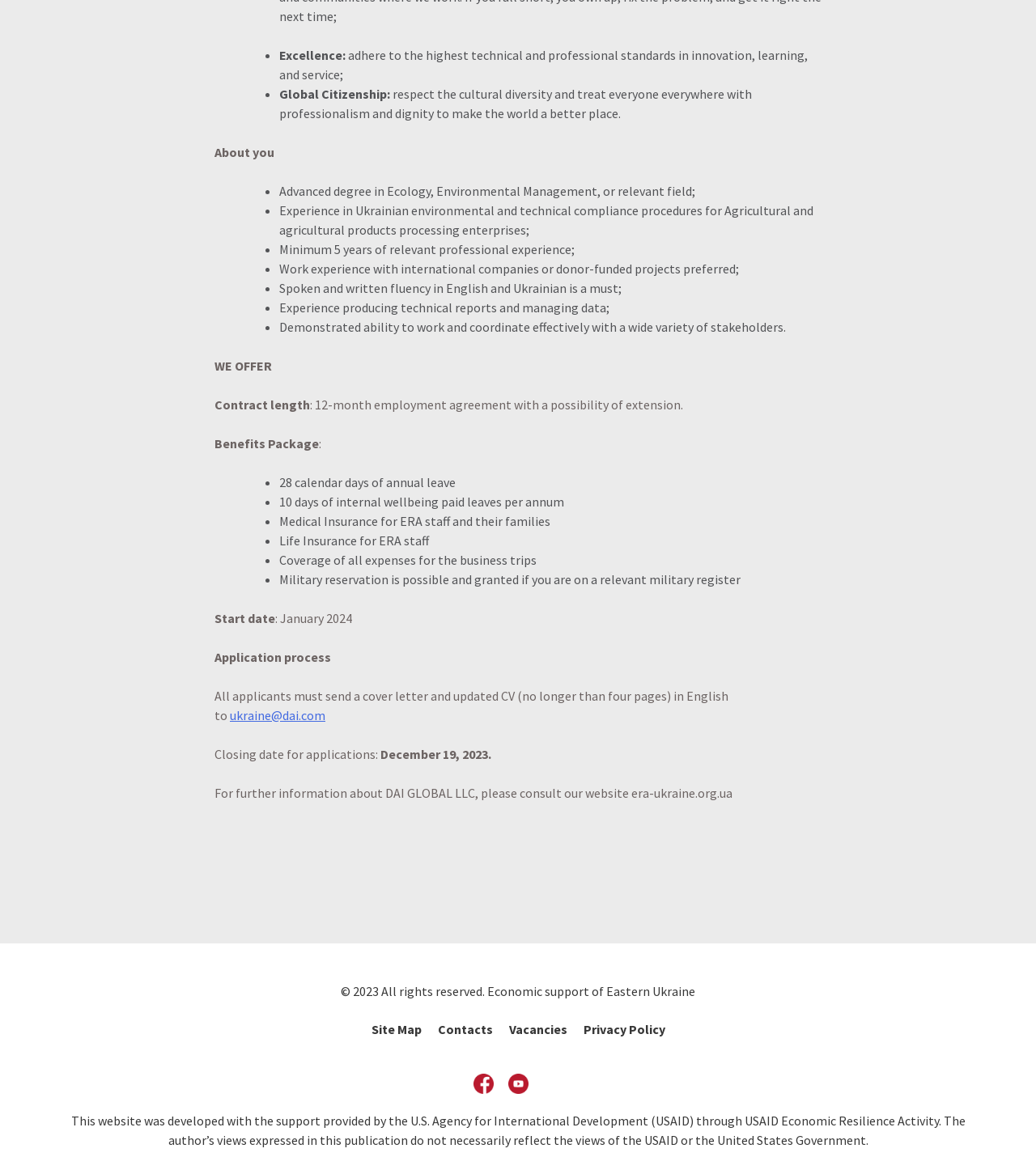Please find the bounding box for the following UI element description. Provide the coordinates in (top-left x, top-left y, bottom-right x, bottom-right y) format, with values between 0 and 1: Site Map

[0.358, 0.87, 0.407, 0.884]